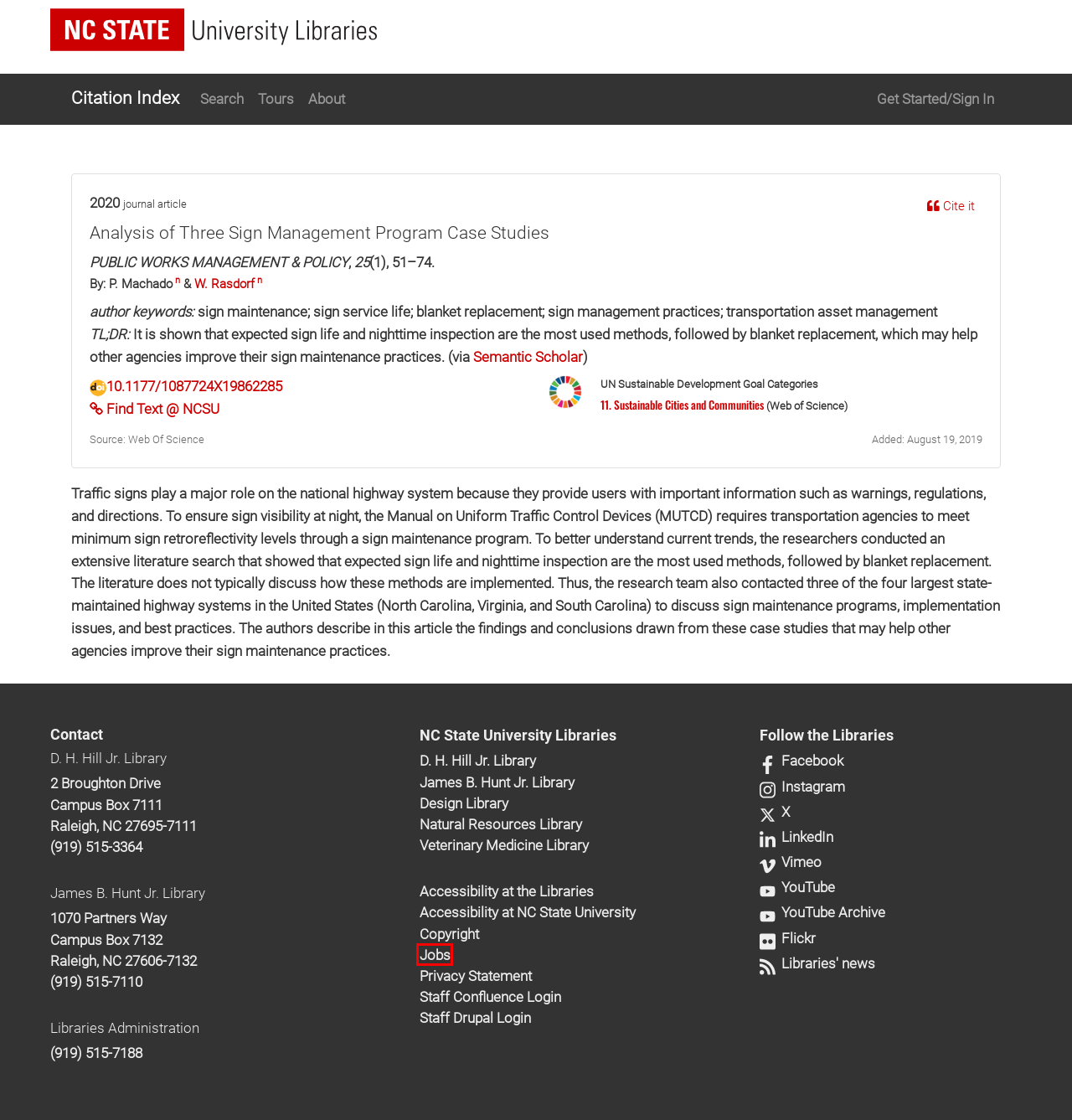Examine the screenshot of the webpage, which has a red bounding box around a UI element. Select the webpage description that best fits the new webpage after the element inside the red bounding box is clicked. Here are the choices:
A. William John Rasdorf - Citation Index - NCSU Libraries
B. Available Positions | NC State University Libraries
C. Accessibility – NC State University
D. Privacy Statement | NC State University Libraries
E. James B. Hunt Jr. Library | NC State University Libraries
F. RSS Feeds | NC State University Libraries
G. Follow us @ncsulibraries | NC State University Libraries
H. Harrye B. Lyons Design Library | NC State University Libraries

B